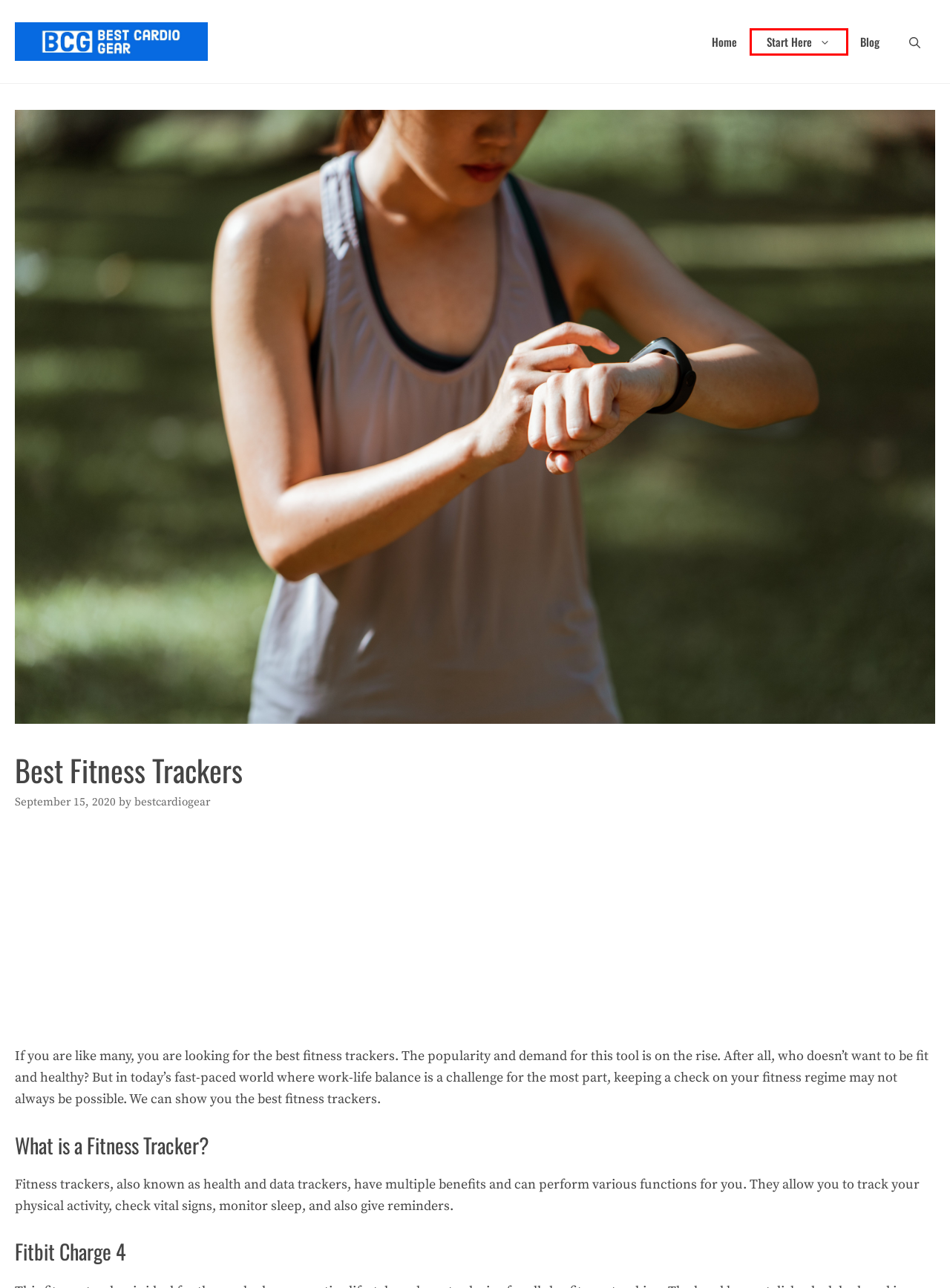A screenshot of a webpage is given with a red bounding box around a UI element. Choose the description that best matches the new webpage shown after clicking the element within the red bounding box. Here are the candidates:
A. Blog | BestCardioGear.com
B. Garmin vivosmart® 4 | Fitness Activity Tracker | Pulse Ox
C. Simple Ways to Sneak Exercise in | BestCardioGear.com
D. Everything You Need To Know About Treadmills | BestCardioGear.com
E. HIIT: What You Need To Know | BestCardioGear.com
F. Login transfer
G. Fitness Archives | BestCardioGear.com
H. Home | BestCardioGear.com

D